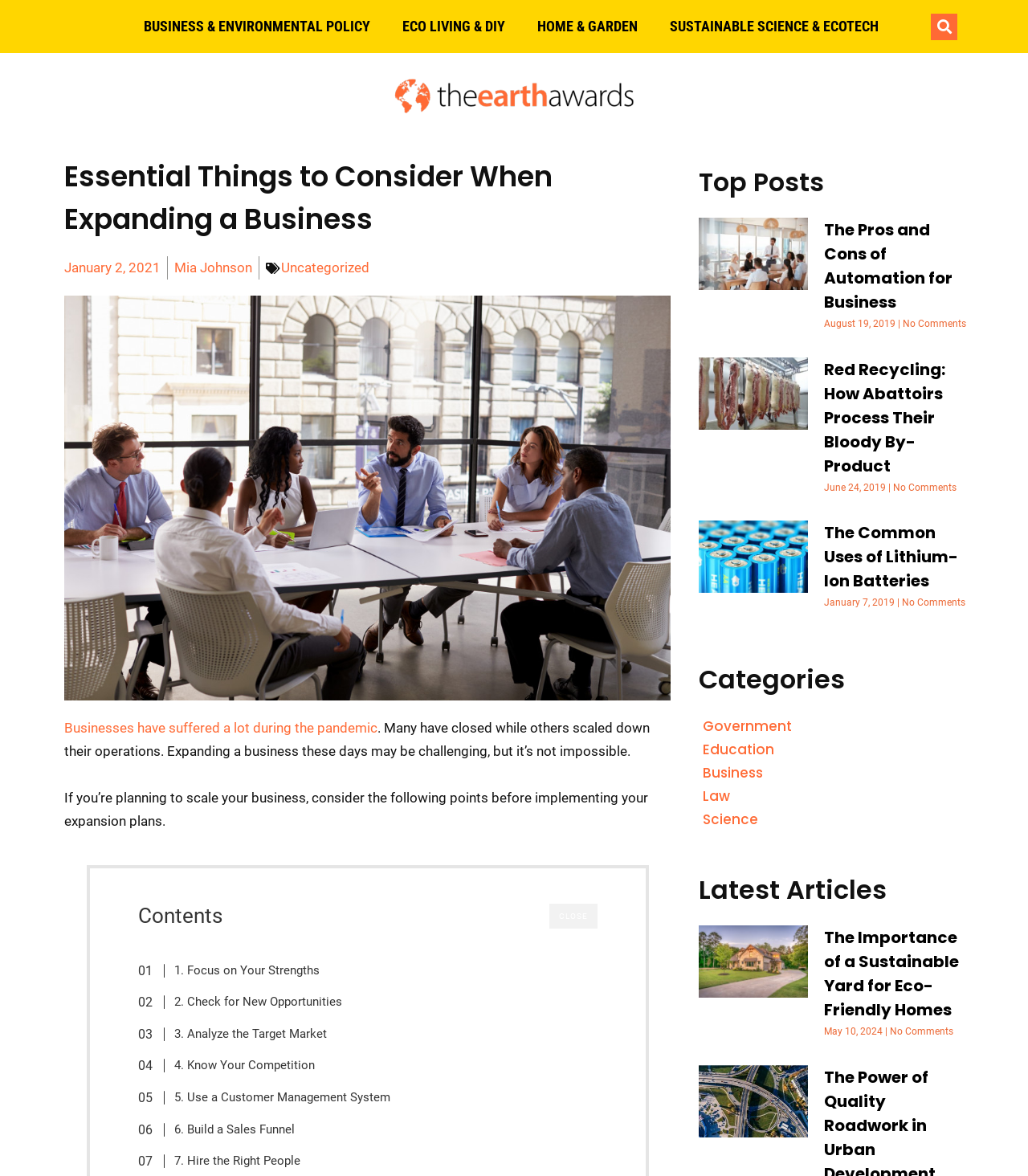Who is the author of the article 'Essential Things to Consider When Expanding a Business'?
Using the image, respond with a single word or phrase.

Mia Johnson